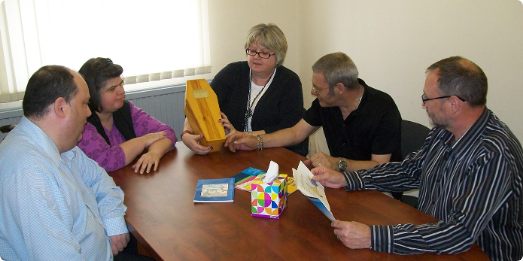Provide a single word or phrase to answer the given question: 
What is the meeting centered on?

Sharing experiences related to loss and support